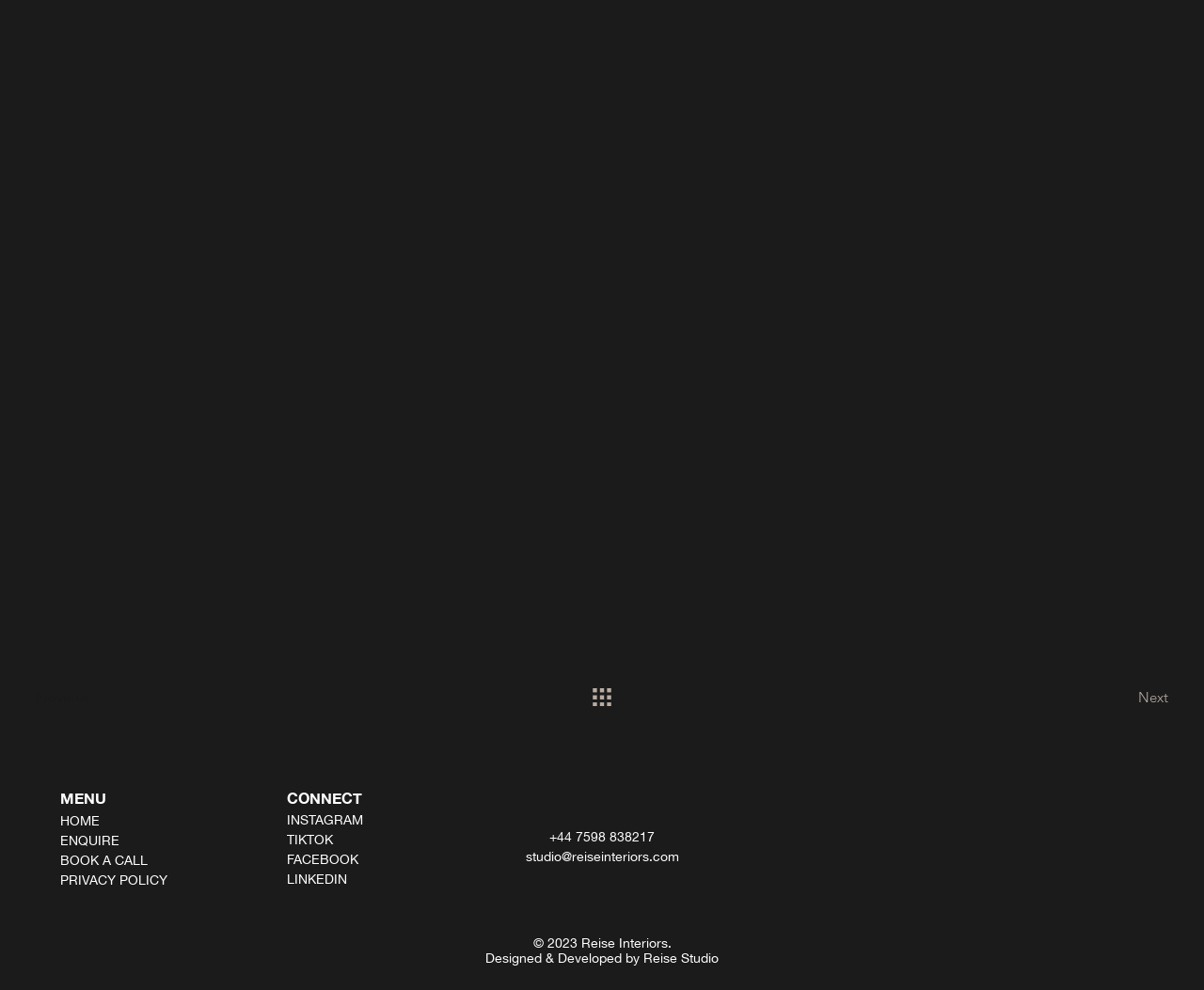How many social media links are available?
Refer to the screenshot and deliver a thorough answer to the question presented.

The social media links are located in the footer section of the webpage, and they are 'INSTAGRAM', 'TIKTOK', 'FACEBOOK', and 'LINKEDIN'. Therefore, there are 4 social media links available.